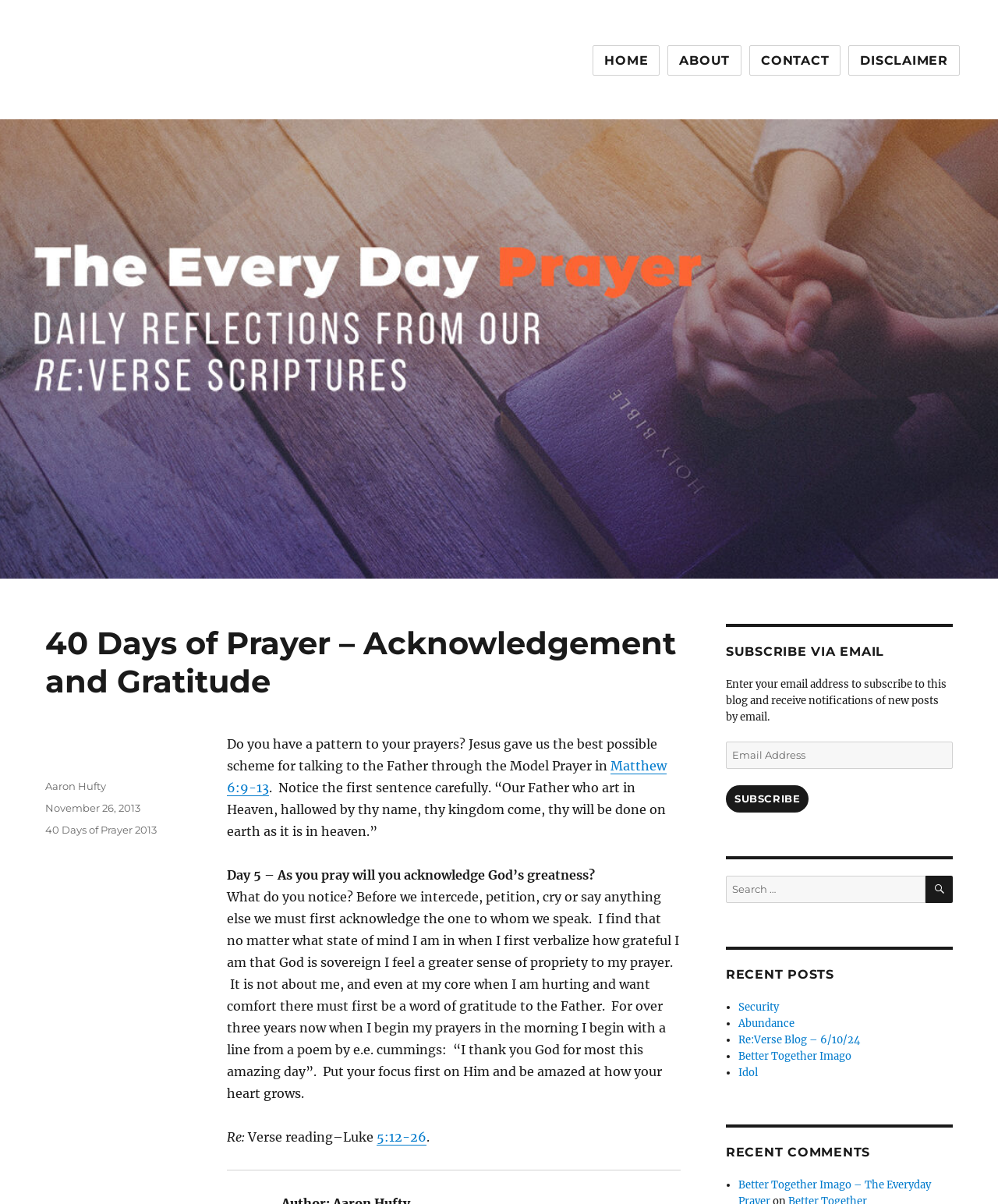Please find the main title text of this webpage.

40 Days of Prayer – Acknowledgement and Gratitude